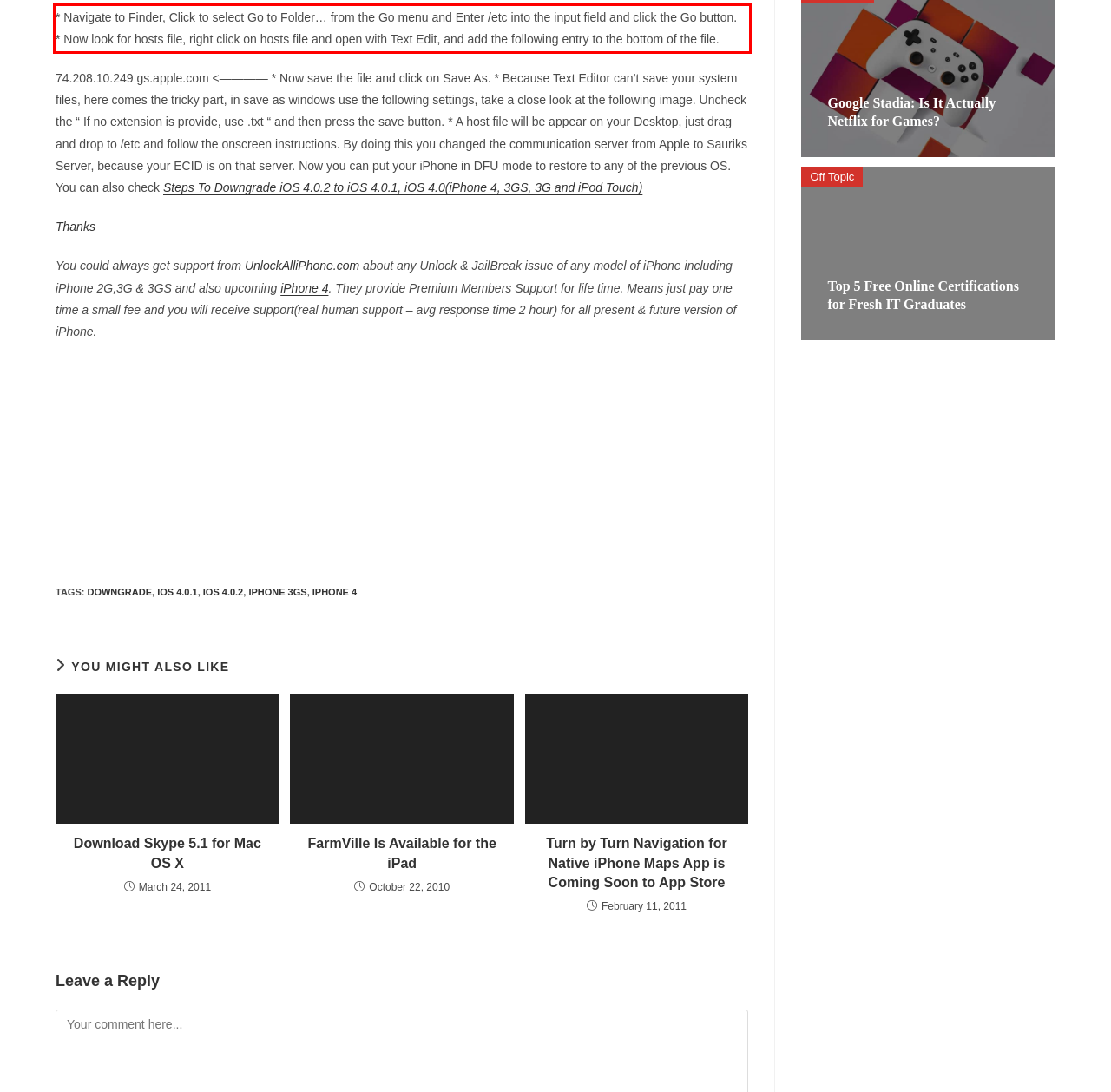Given the screenshot of the webpage, identify the red bounding box, and recognize the text content inside that red bounding box.

* Navigate to Finder, Click to select Go to Folder… from the Go menu and Enter /etc into the input field and click the Go button. * Now look for hosts file, right click on hosts file and open with Text Edit, and add the following entry to the bottom of the file.